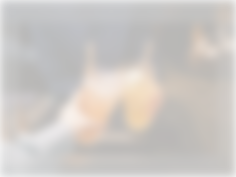Give an in-depth description of what is happening in the image.

The image features a close-up view of a pair of hands assembling or working with a material, possibly related to crafting or DIY activities. In the background, there is a workspace setting that suggests a hands-on project is taking place. The overall tone of the image conveys a sense of creativity and engagement with a task. This visual could be related to an article discussing practical projects or craft ideas, highlighting the importance of hands-on work or sustainable practices. The accompanying text from the webpage references a study about paper straws containing potentially toxic chemicals, hinting at a focus on environmentally friendly alternatives or innovations in everyday products.